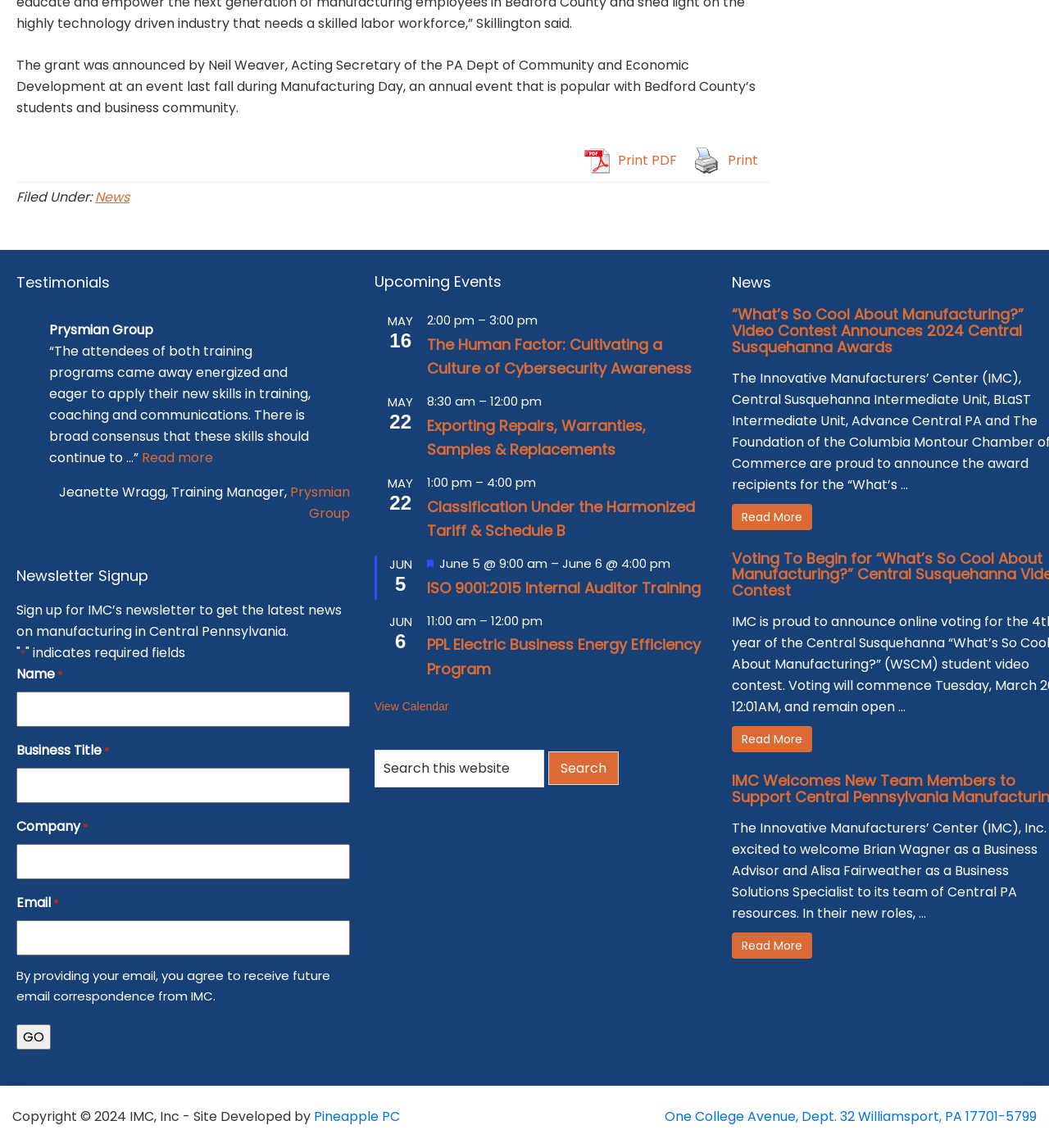Please find the bounding box coordinates of the element that needs to be clicked to perform the following instruction: "Print PDF". The bounding box coordinates should be four float numbers between 0 and 1, represented as [left, top, right, bottom].

[0.548, 0.125, 0.653, 0.155]